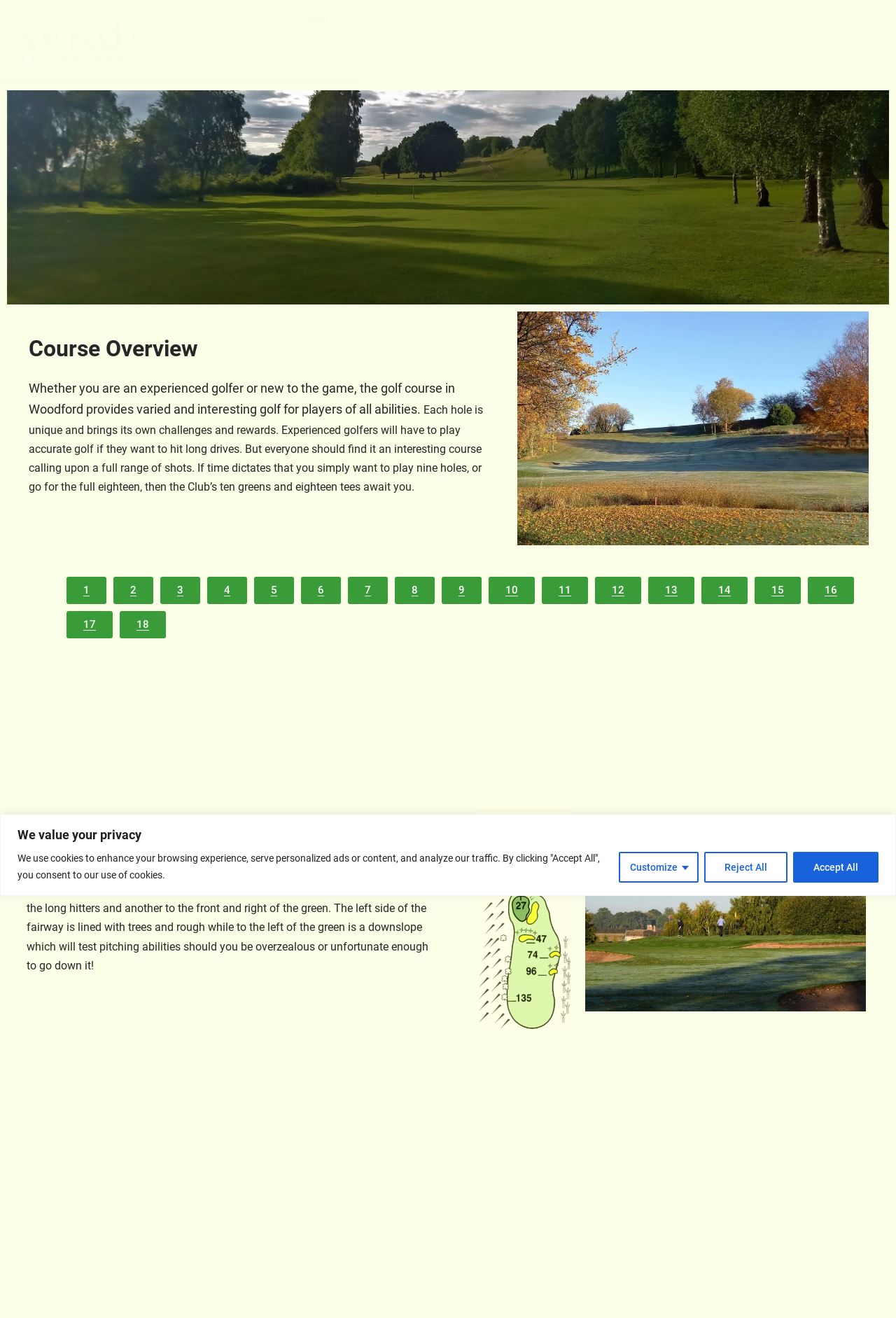What is the name of the golf club?
Your answer should be a single word or phrase derived from the screenshot.

Avro Golf Club